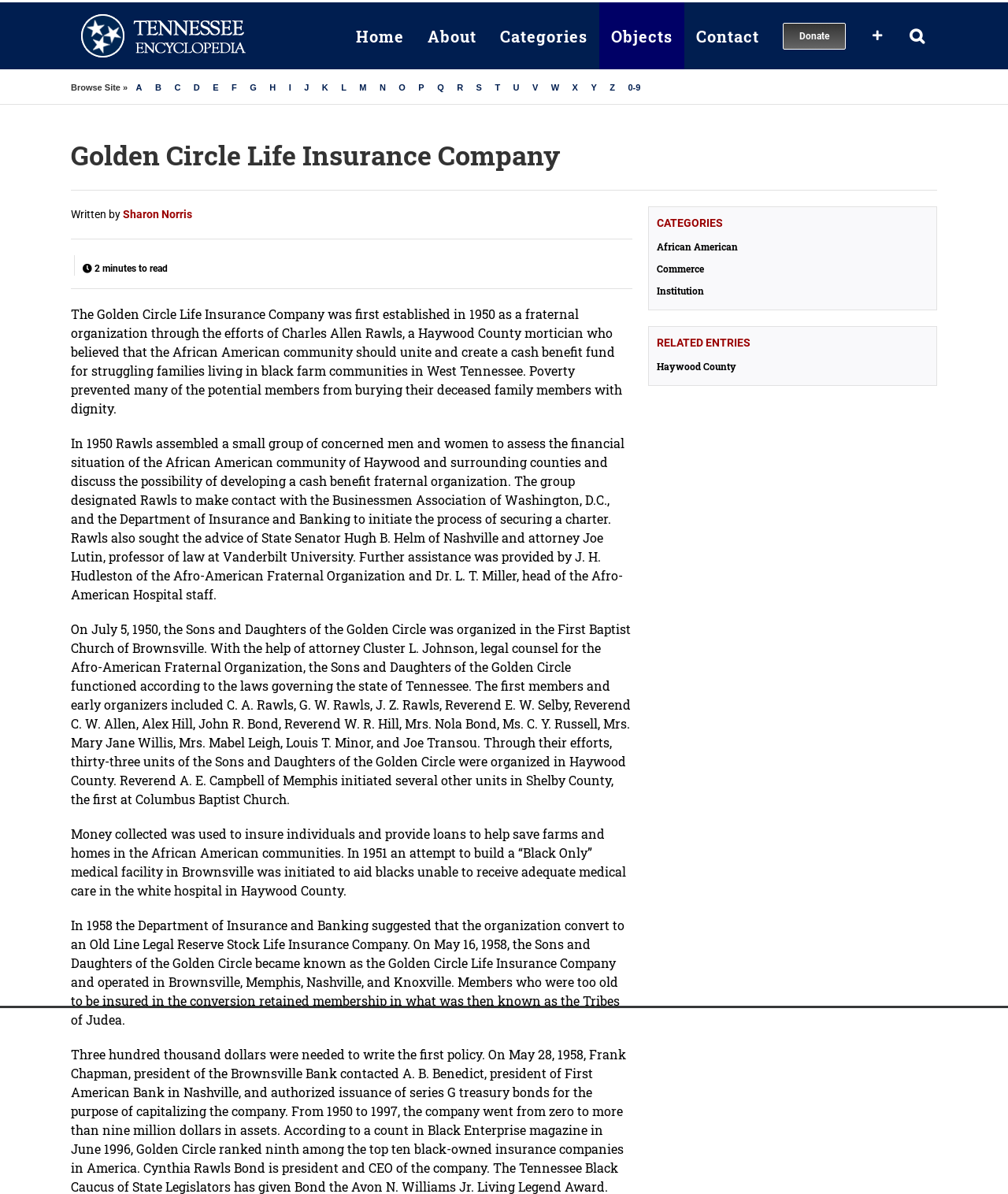Using a single word or phrase, answer the following question: 
What was the purpose of the Sons and Daughters of the Golden Circle?

To provide cash benefits